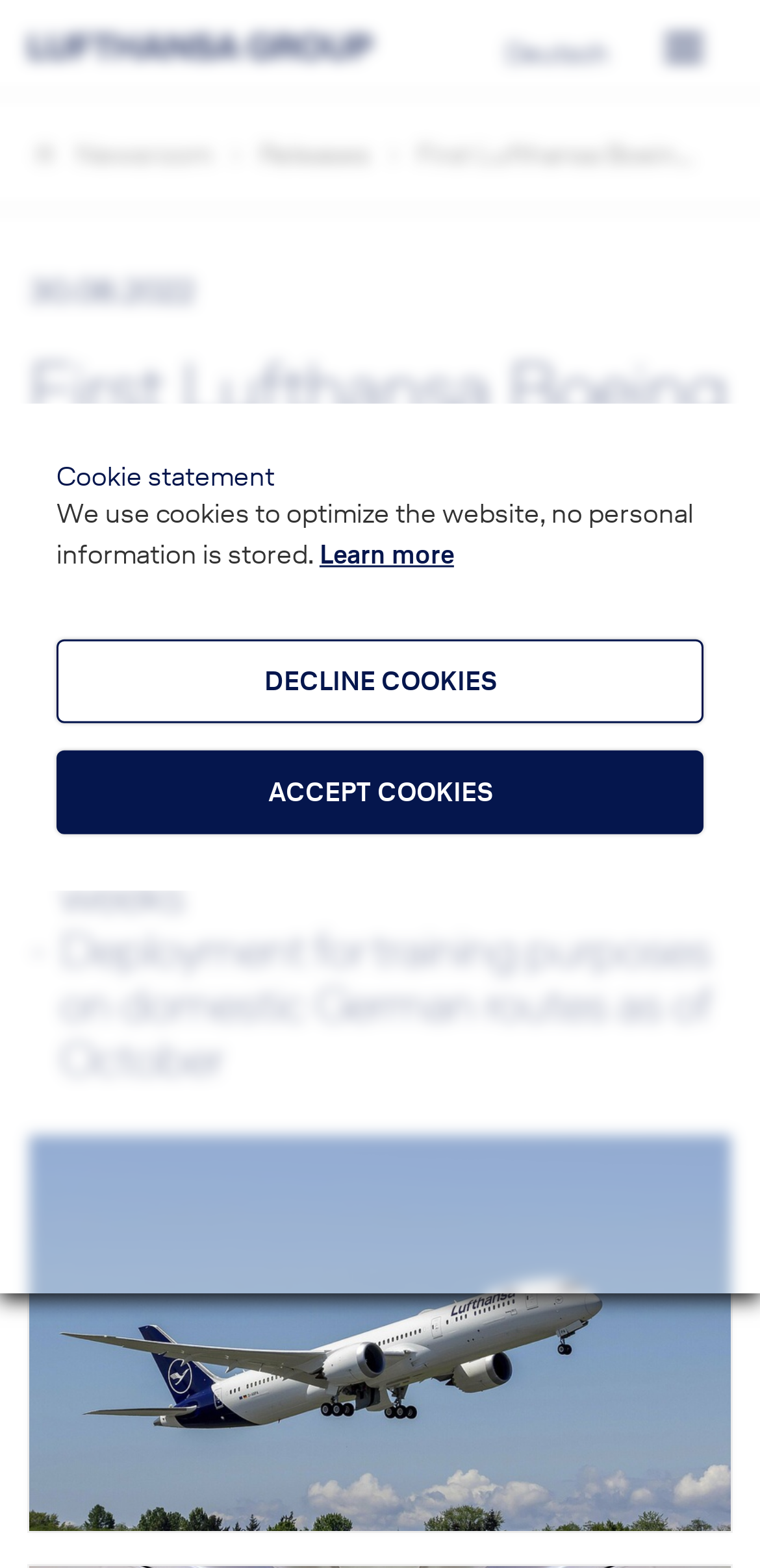Please provide the bounding box coordinates for the element that needs to be clicked to perform the instruction: "View Newsroom". The coordinates must consist of four float numbers between 0 and 1, formatted as [left, top, right, bottom].

[0.1, 0.087, 0.279, 0.111]